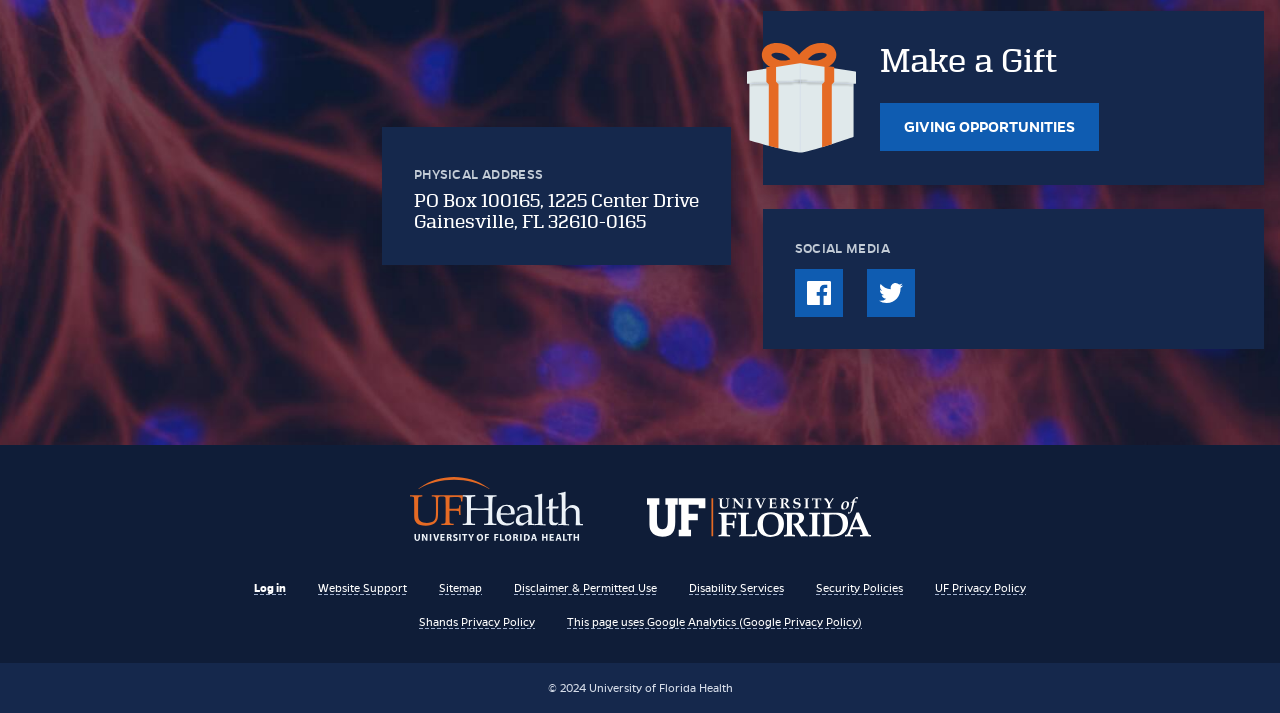Please specify the coordinates of the bounding box for the element that should be clicked to carry out this instruction: "View university of Florida home page". The coordinates must be four float numbers between 0 and 1, formatted as [left, top, right, bottom].

[0.505, 0.697, 0.68, 0.761]